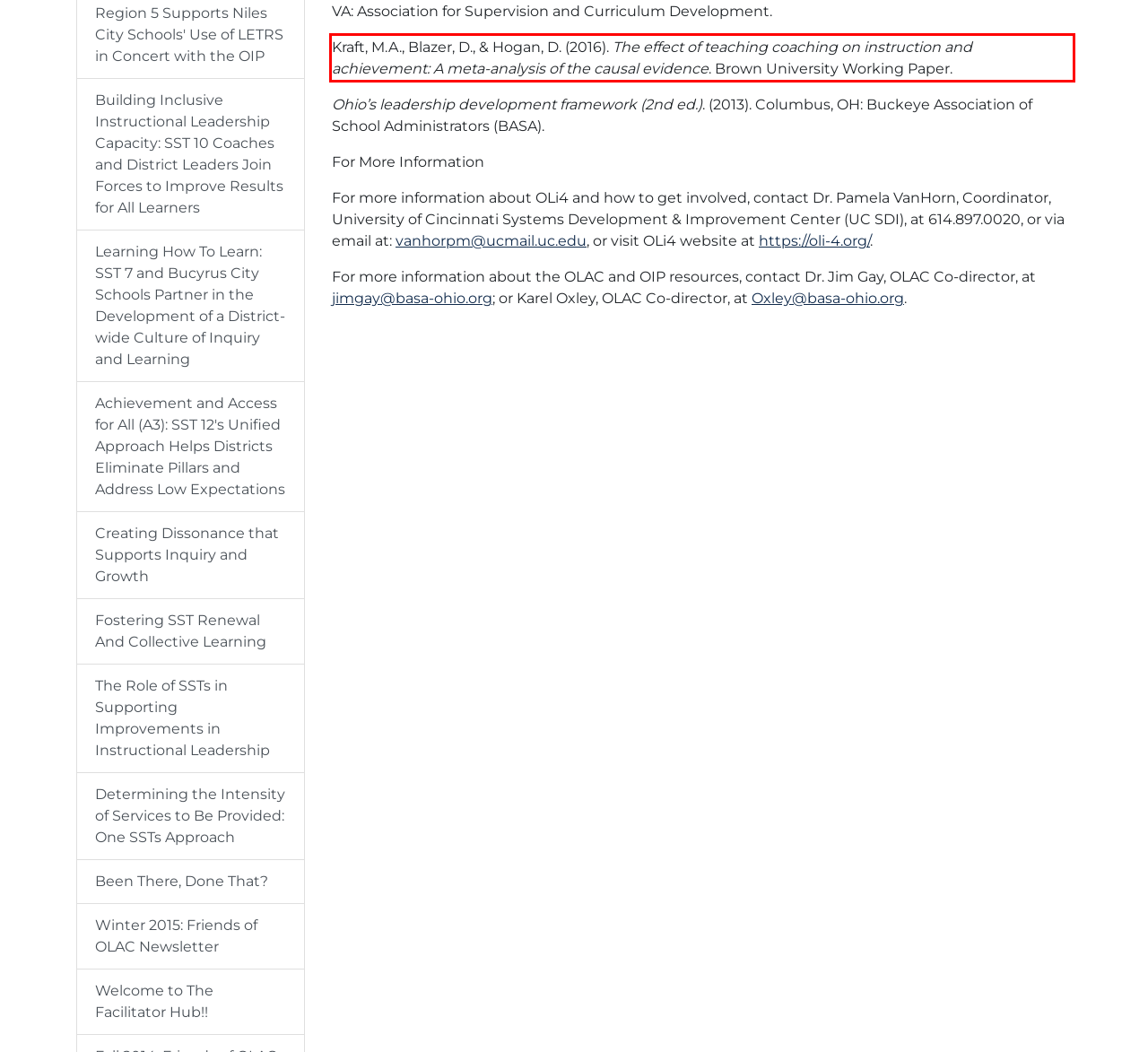You have a screenshot of a webpage, and there is a red bounding box around a UI element. Utilize OCR to extract the text within this red bounding box.

Kraft, M.A., Blazer, D., & Hogan, D. (2016). The effect of teaching coaching on instruction and achievement: A meta-analysis of the causal evidence. Brown University Working Paper.